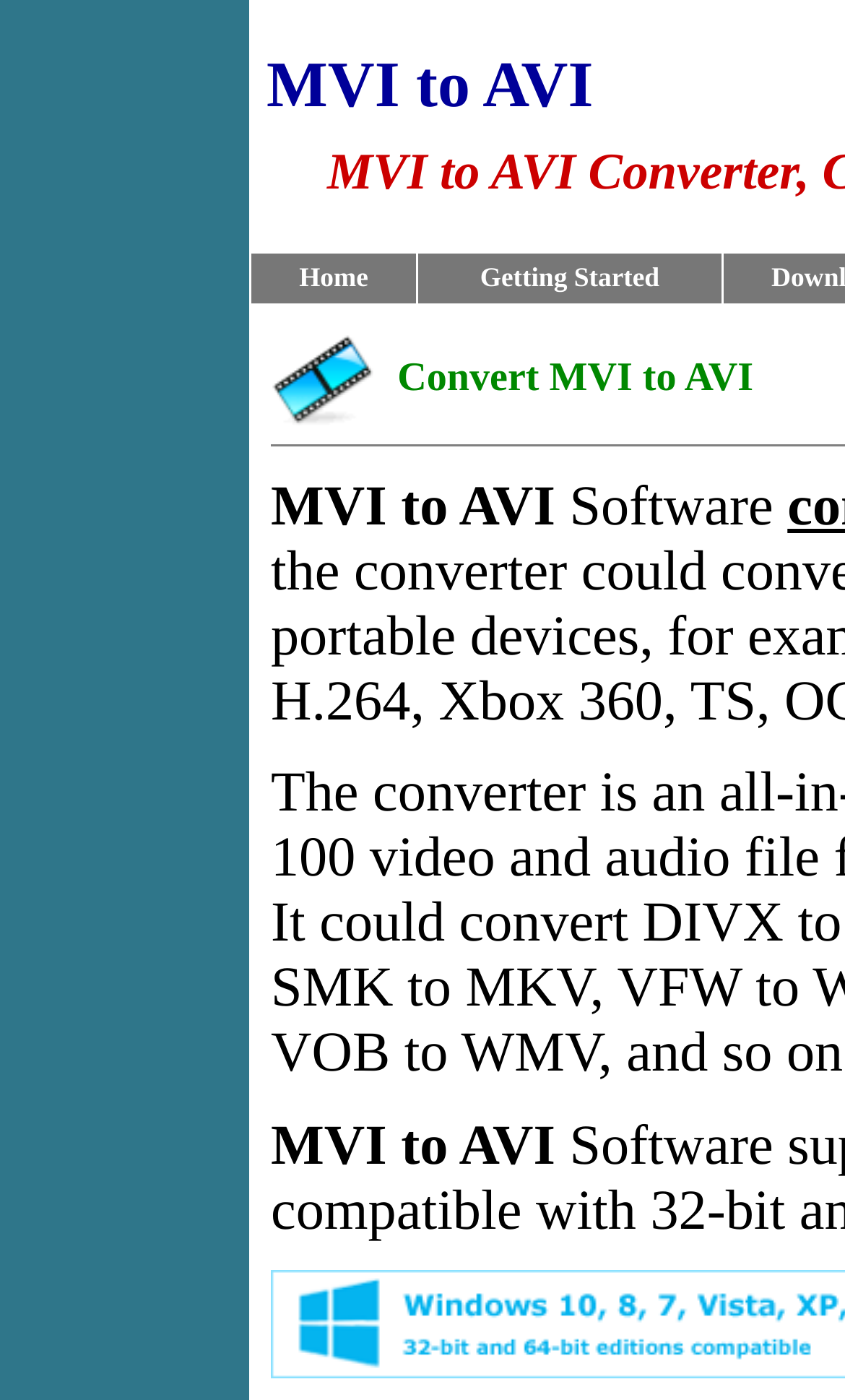Locate and generate the text content of the webpage's heading.

MVI to AVI